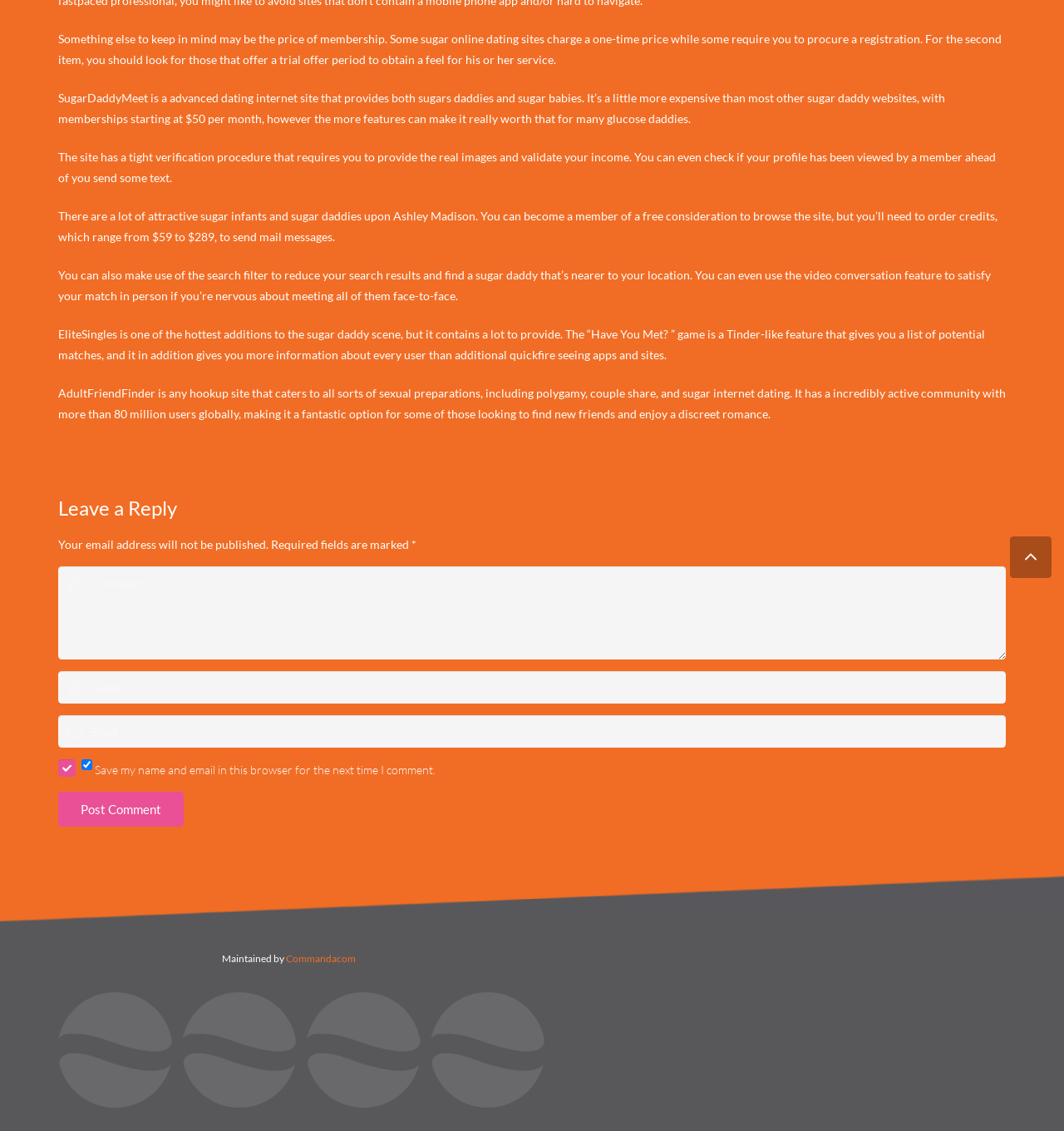Provide the bounding box coordinates for the UI element that is described as: "Commandacom".

[0.269, 0.842, 0.334, 0.853]